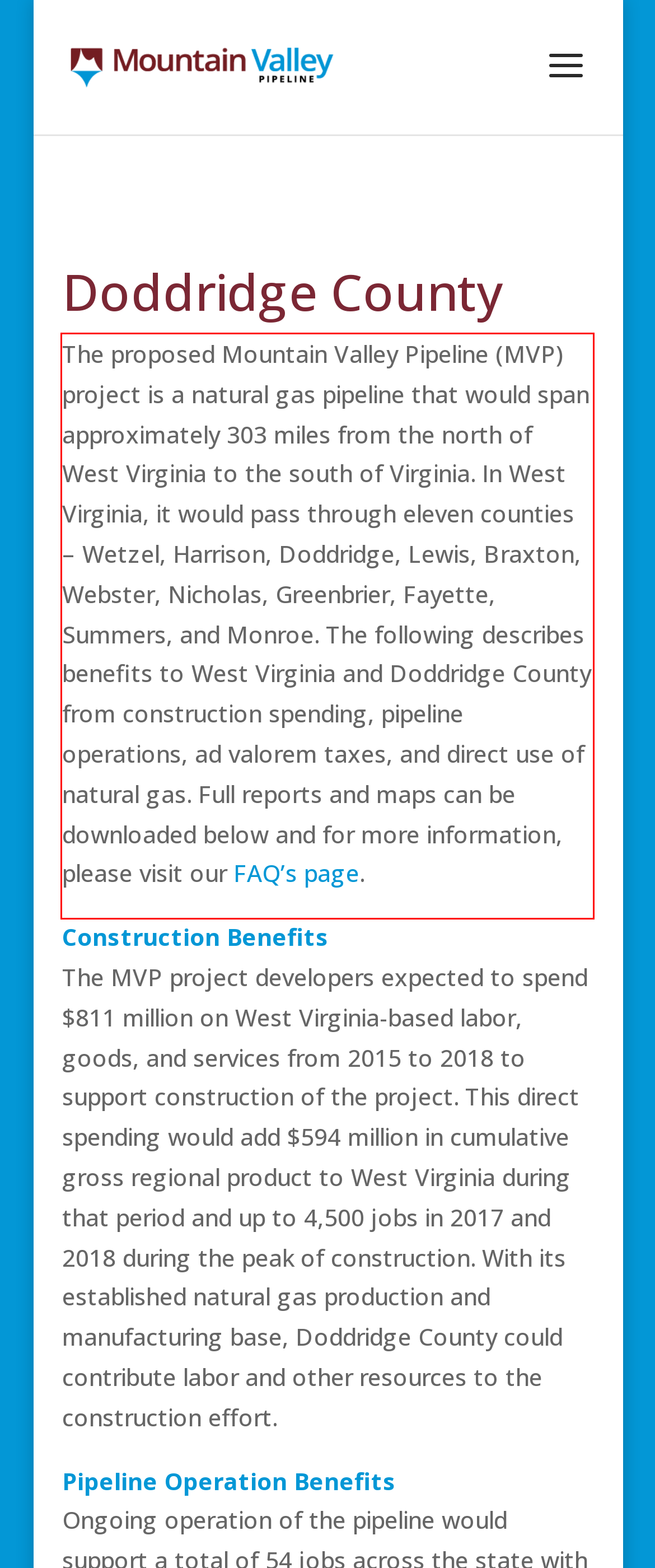Within the screenshot of the webpage, locate the red bounding box and use OCR to identify and provide the text content inside it.

The proposed Mountain Valley Pipeline (MVP) project is a natural gas pipeline that would span approximately 303 miles from the north of West Virginia to the south of Virginia. In West Virginia, it would pass through eleven counties – Wetzel, Harrison, Doddridge, Lewis, Braxton, Webster, Nicholas, Greenbrier, Fayette, Summers, and Monroe. The following describes benefits to West Virginia and Doddridge County from construction spending, pipeline operations, ad valorem taxes, and direct use of natural gas. Full reports and maps can be downloaded below and for more information, please visit our FAQ’s page.